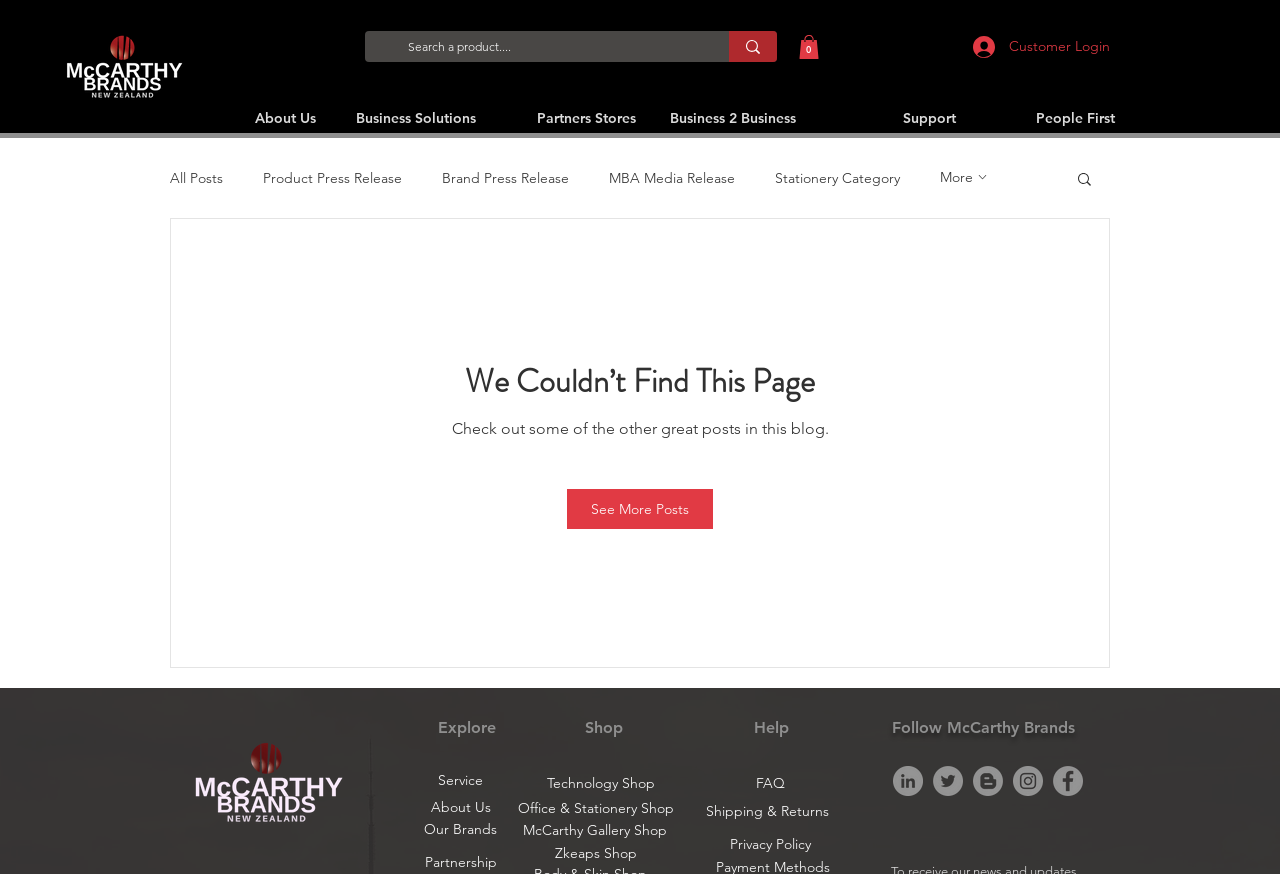Find the bounding box coordinates of the clickable area required to complete the following action: "Login as a customer".

[0.749, 0.034, 0.878, 0.073]